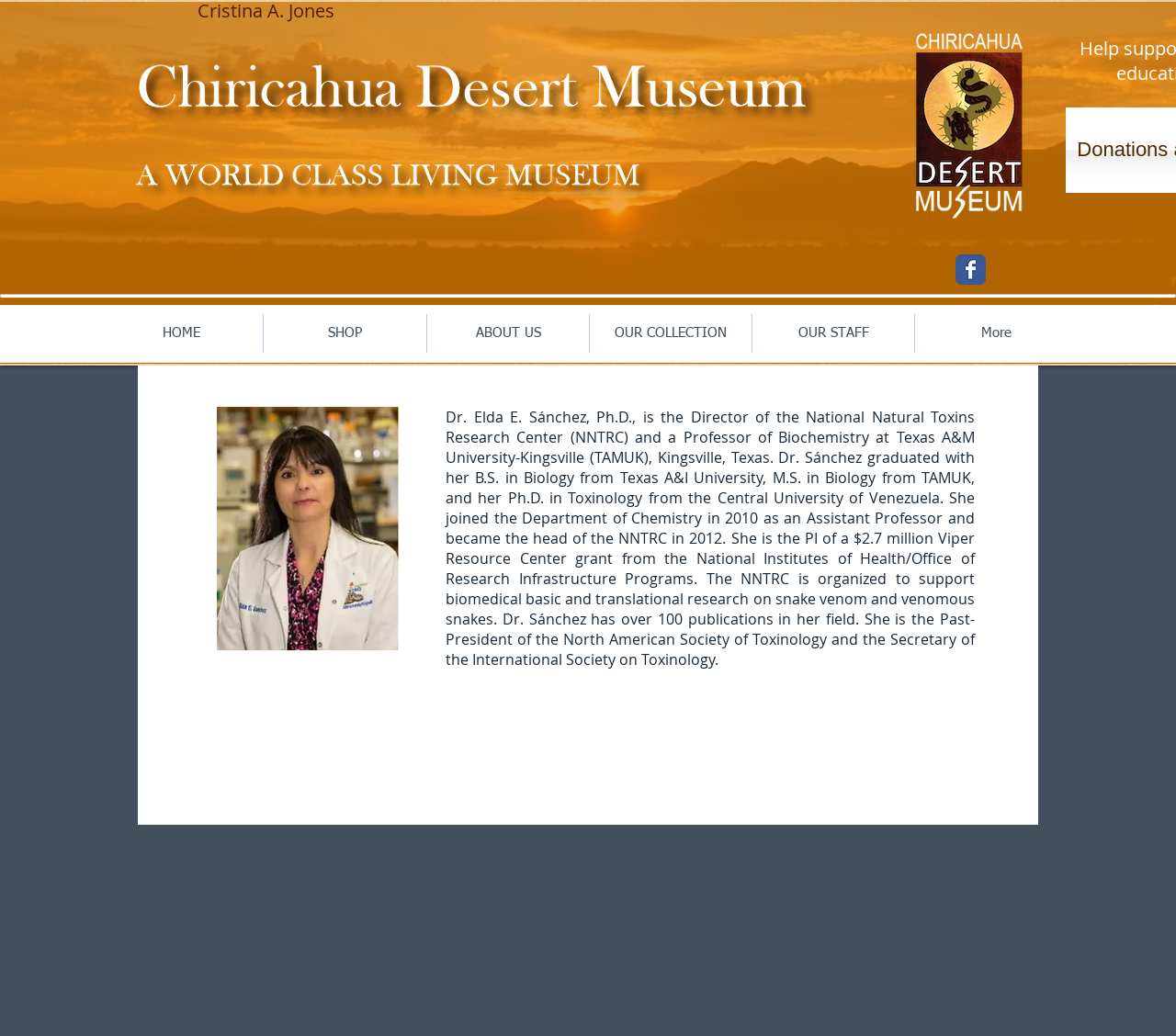Using the information in the image, give a comprehensive answer to the question: 
What is Dr. Elda E. Sánchez's profession?

Based on the webpage content, Dr. Elda E. Sánchez is a Professor of Biochemistry at Texas A&M University-Kingsville (TAMUK), Kingsville, Texas.